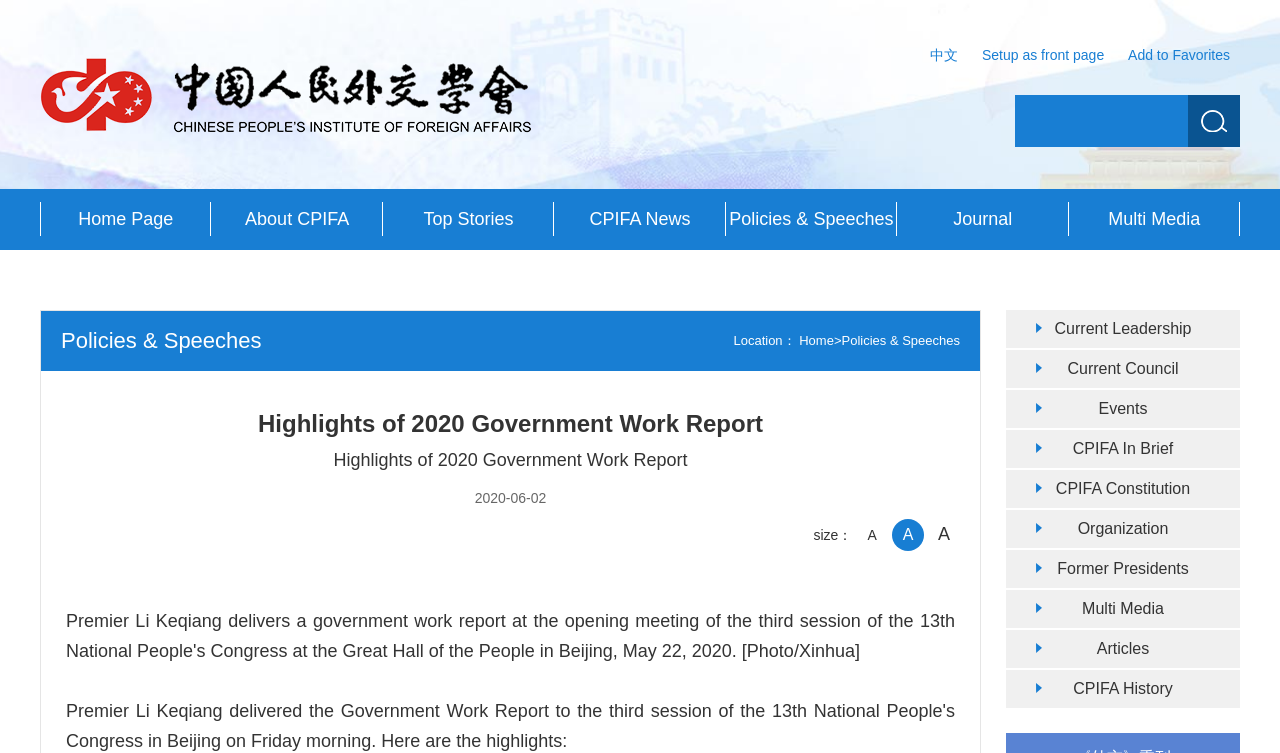What are the categories under 'About CPIFA'?
Use the information from the image to give a detailed answer to the question.

I determined this by looking at the links under the heading 'About CPIFA' which include 'Current Leadership', 'Current Council', 'Events', and so on.